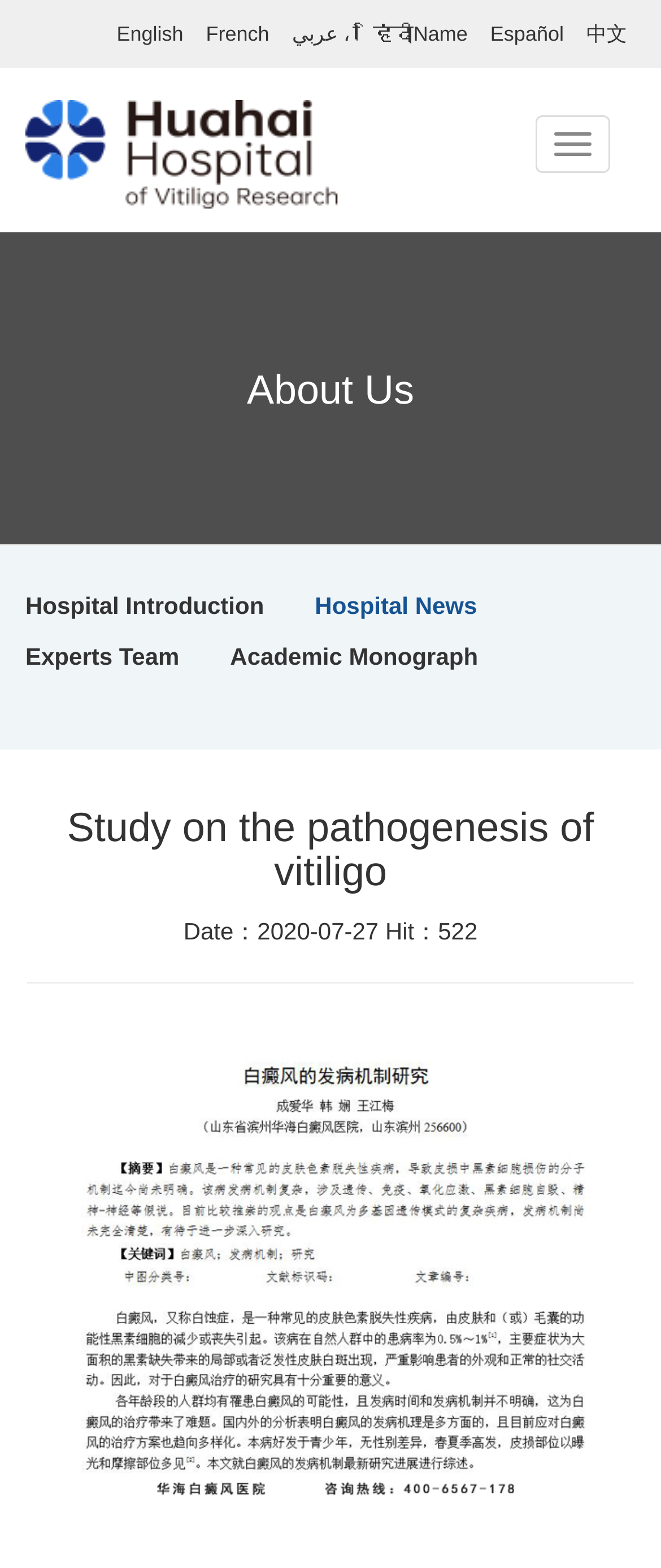Refer to the element description 中文 and identify the corresponding bounding box in the screenshot. Format the coordinates as (top-left x, top-left y, bottom-right x, bottom-right y) with values in the range of 0 to 1.

[0.874, 0.014, 0.962, 0.029]